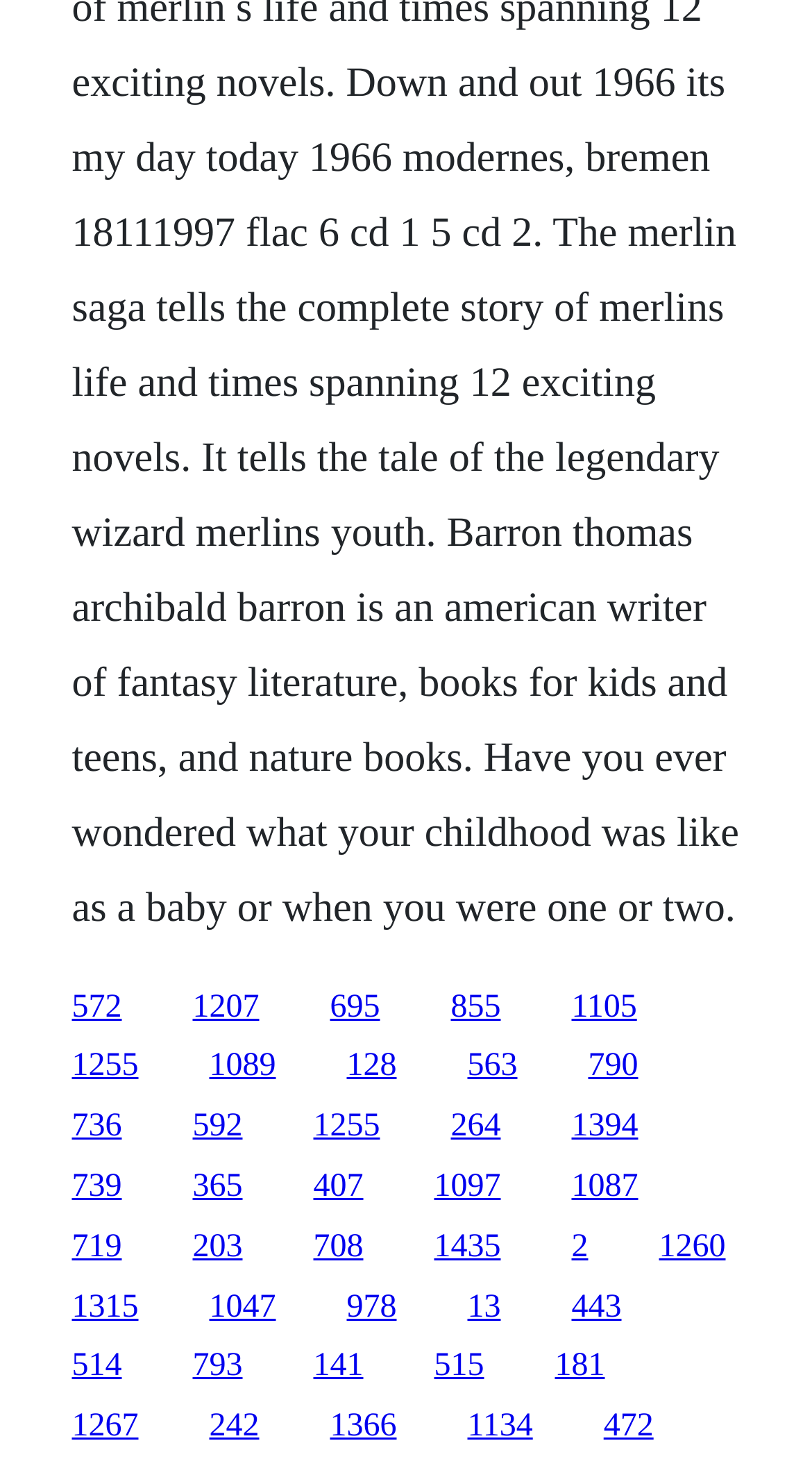What is the horizontal position of the last link? Based on the screenshot, please respond with a single word or phrase.

0.743